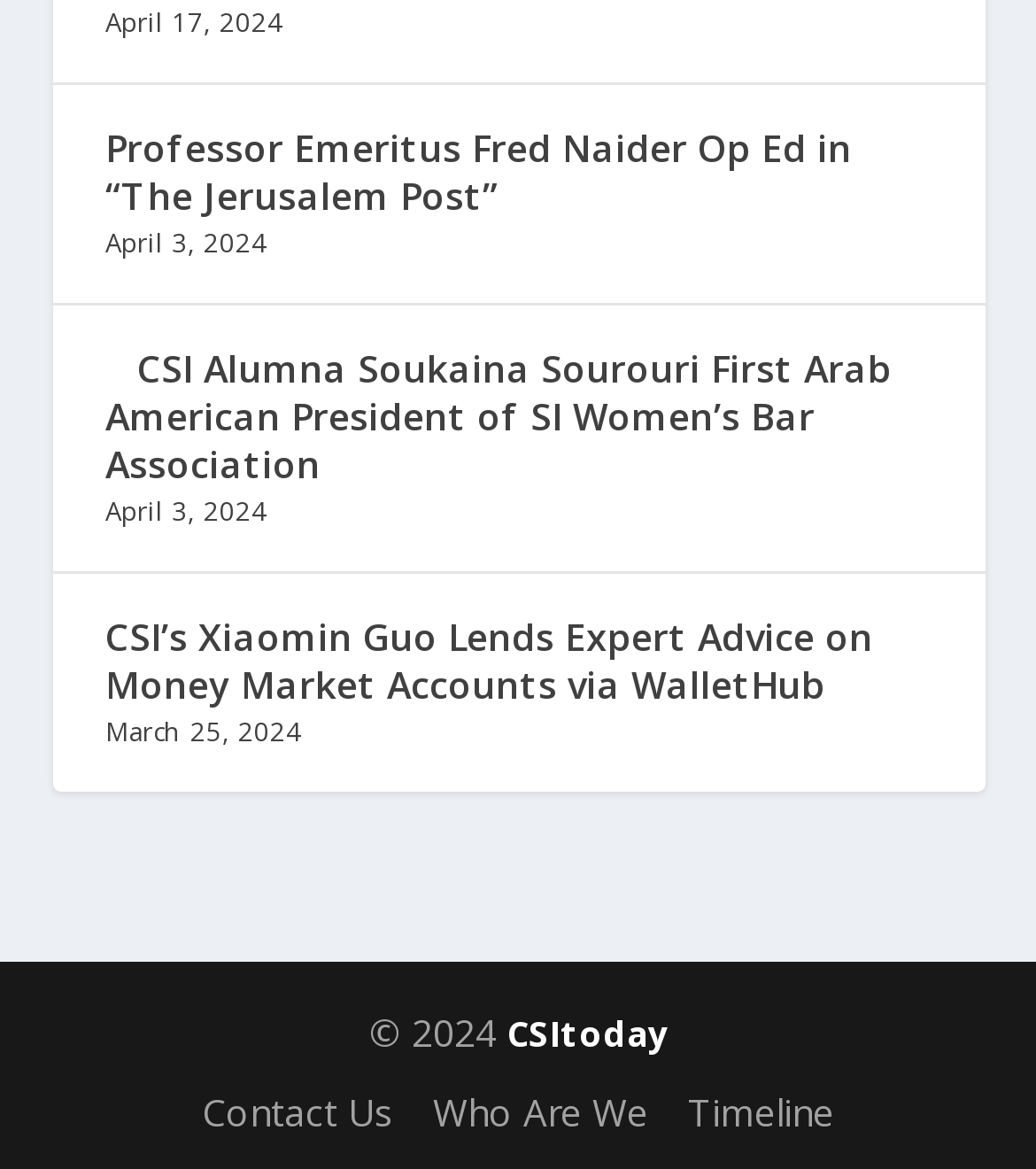How many links are there at the bottom of the webpage?
Answer the question in a detailed and comprehensive manner.

I counted the number of link elements at the bottom of the webpage, and found three of them. They are 'Contact Us', 'Who Are We', and 'Timeline'.